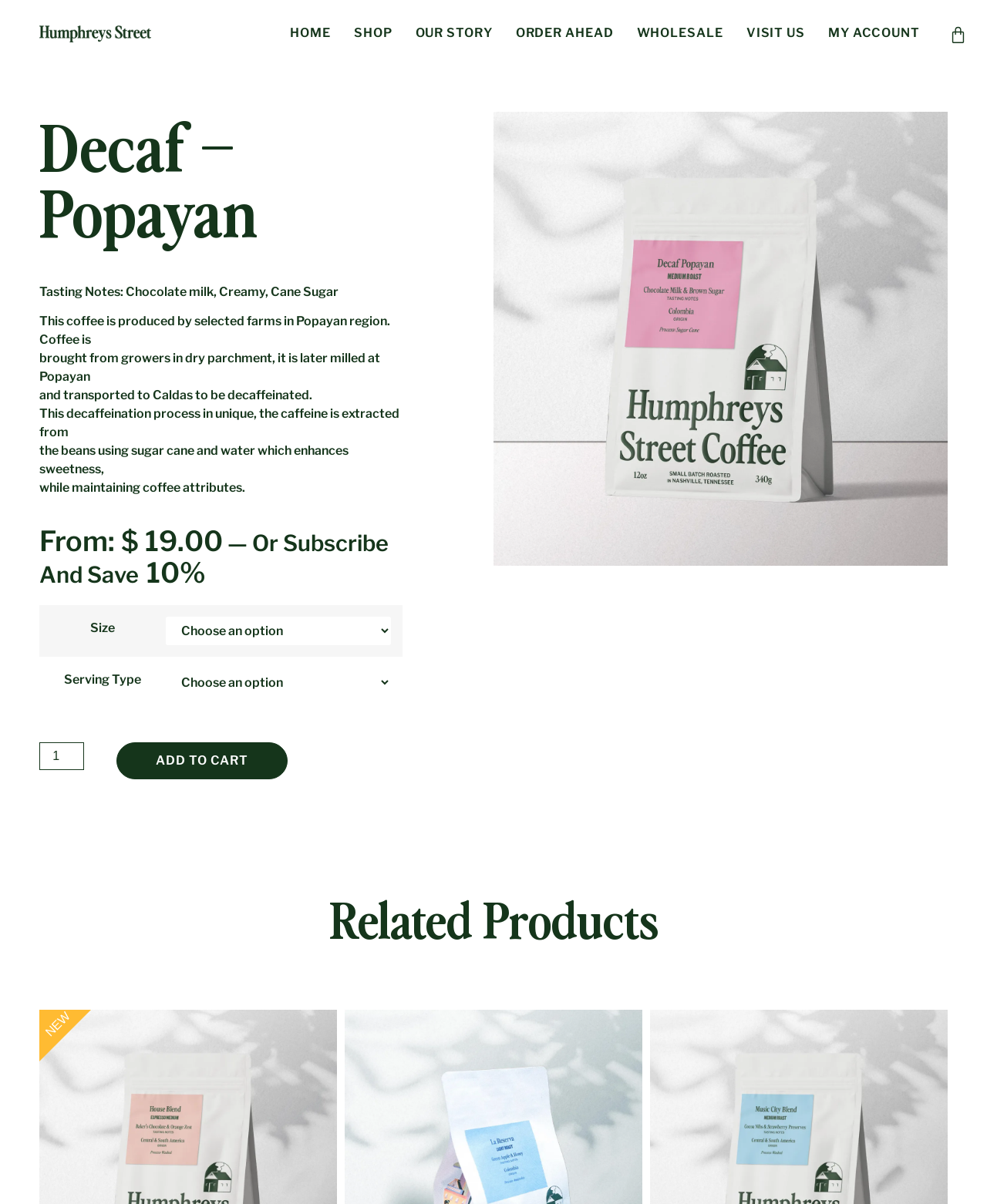Answer the question briefly using a single word or phrase: 
What is the minimum quantity of coffee that can be ordered?

1